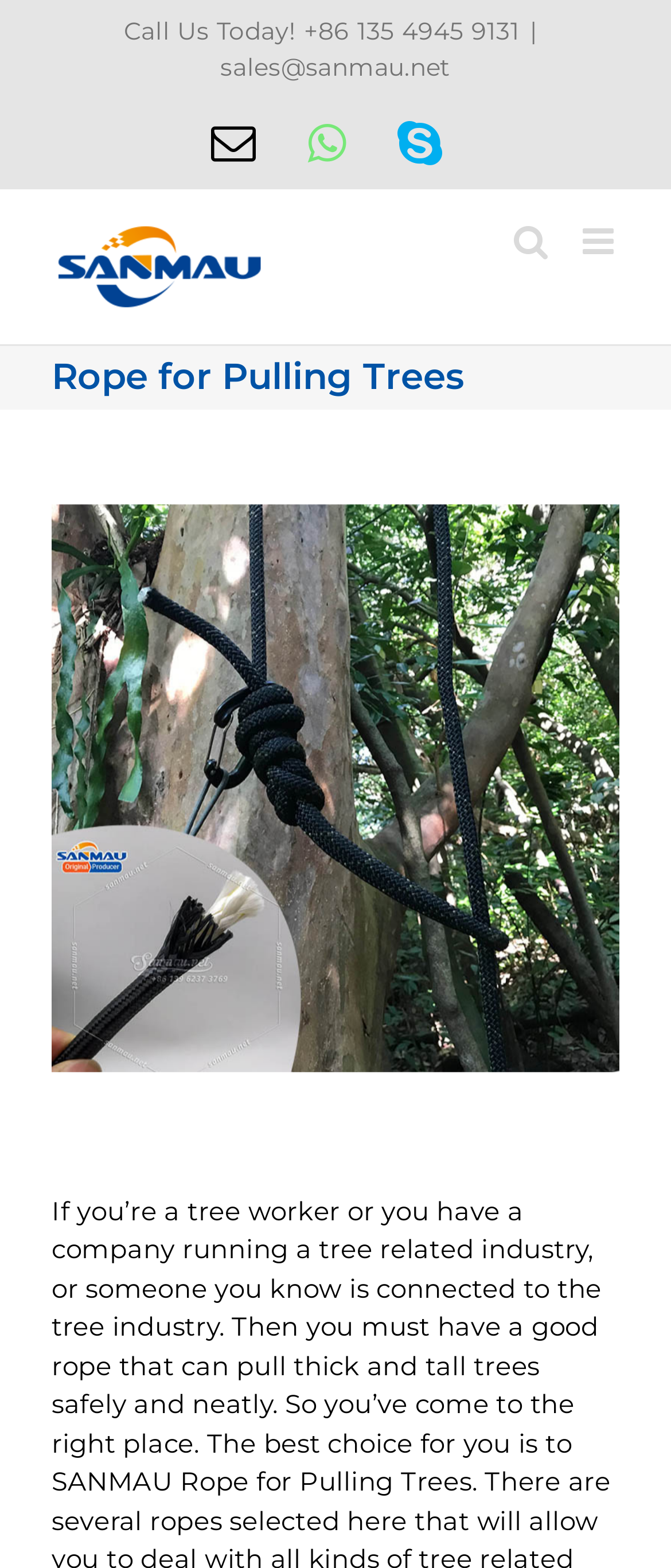Determine the bounding box coordinates of the clickable region to follow the instruction: "Contact via WhatsApp".

[0.459, 0.077, 0.516, 0.105]